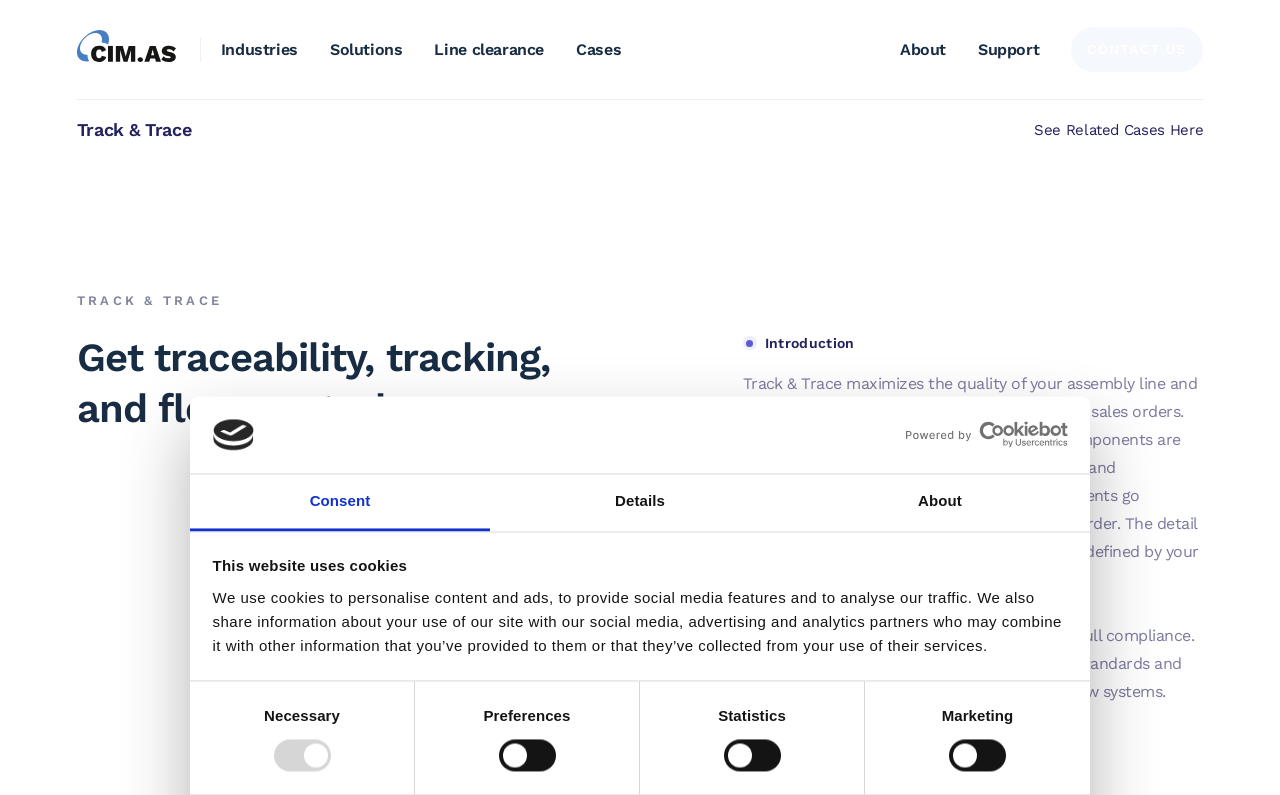What is the main purpose of Track & Trace?
Based on the image, answer the question with as much detail as possible.

Based on the webpage, Track & Trace is an industrial software that provides data-driven transparency, which means it helps manufacturers to deliver products of superior quality in the most efficient way. This is evident from the link 'Industrial software for data-driven transparency' and the description of Track & Trace on the webpage.